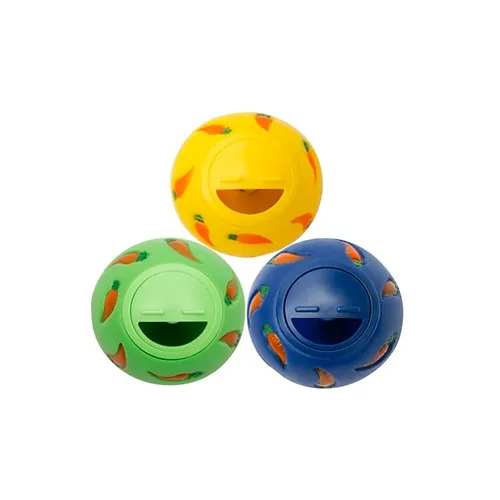What is the diameter of each Hedgehog Treat Ball?
Ensure your answer is thorough and detailed.

Each Hedgehog Treat Ball measures approximately 2.8 inches in diameter, making it the perfect size for playful hedgehogs.